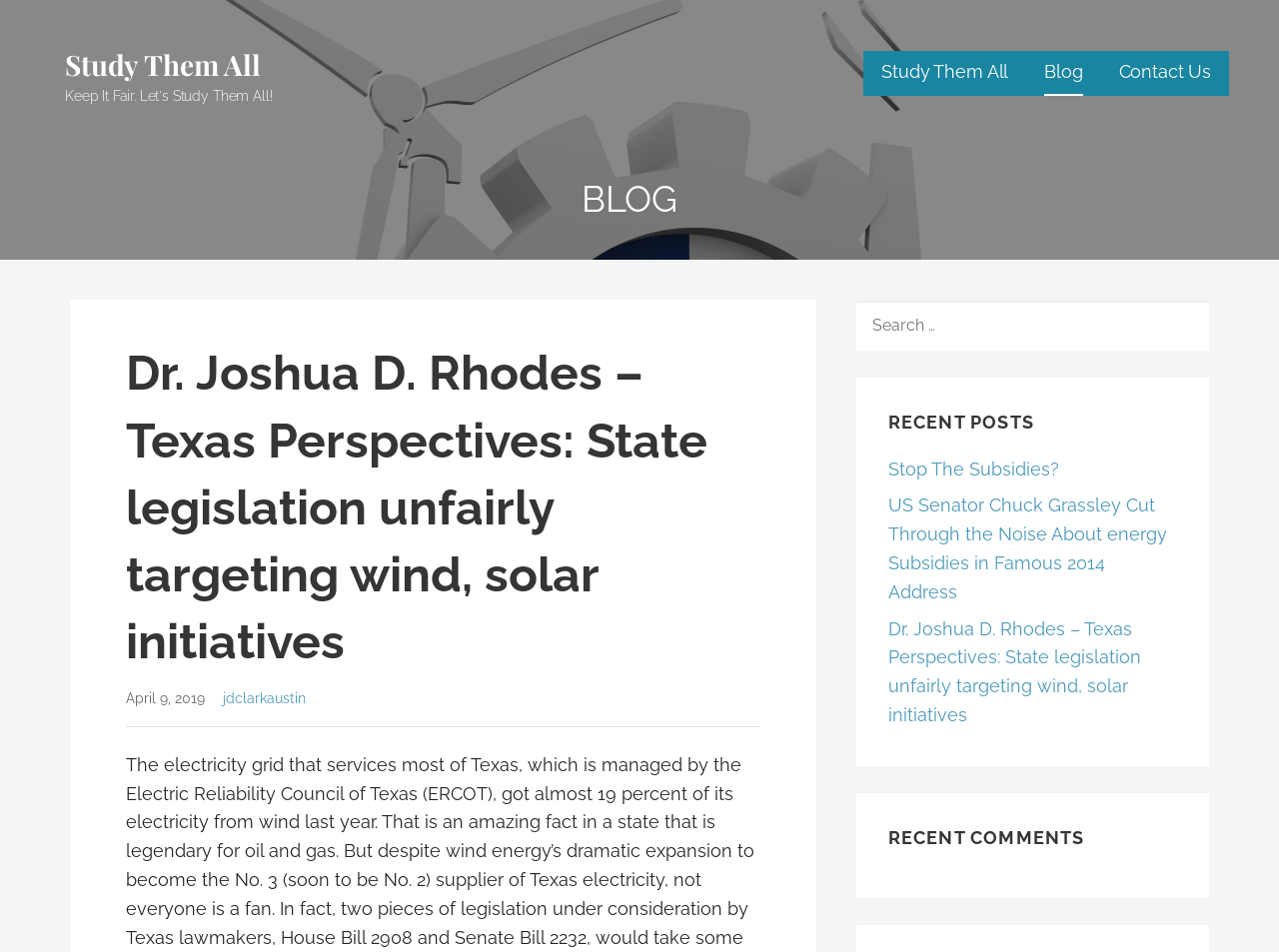Find the coordinates for the bounding box of the element with this description: "Herb York Memorial Lecture".

None